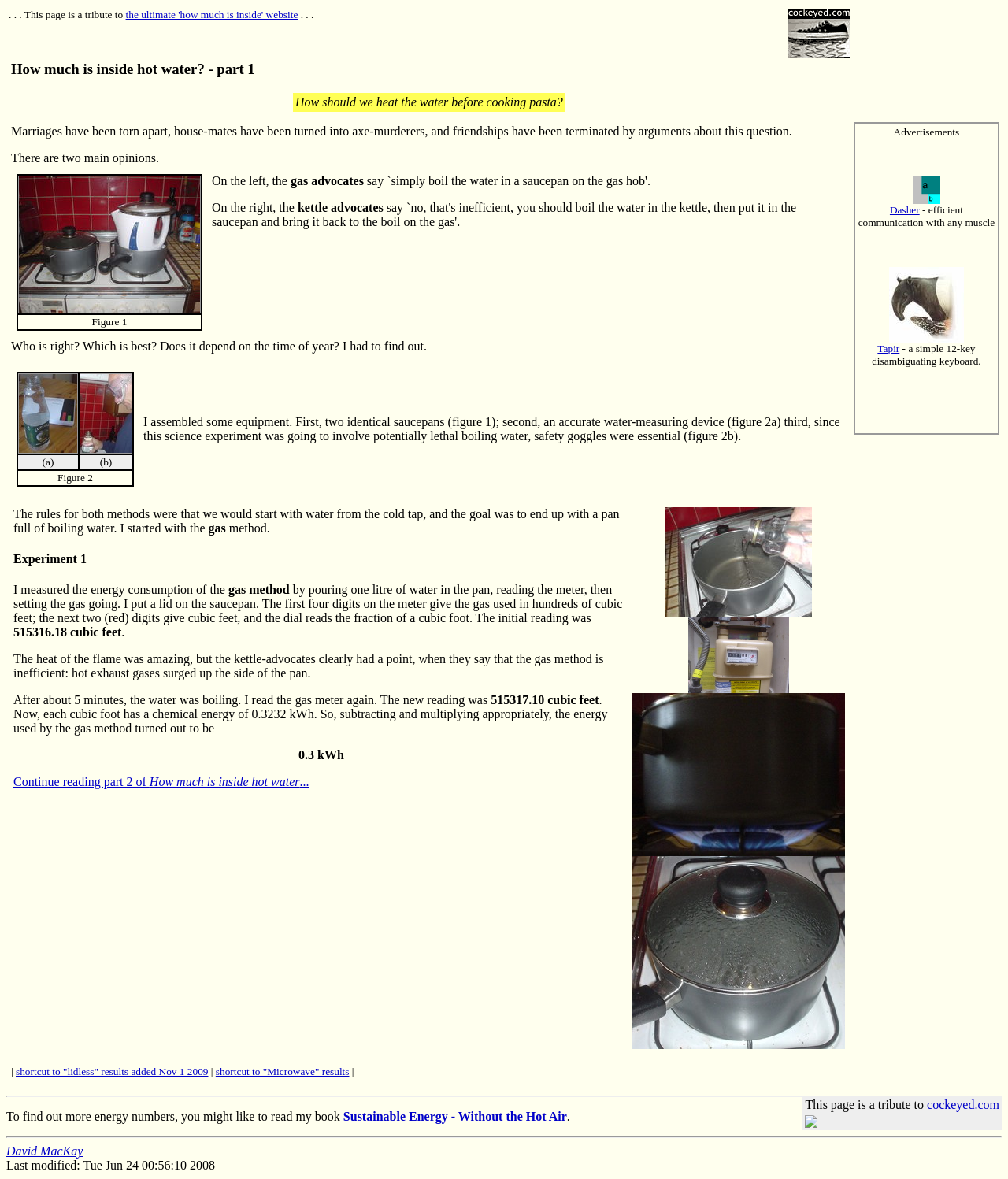Explain the features and main sections of the webpage comprehensively.

This webpage is about an experiment to determine the most efficient way to heat water for cooking pasta. The title "How much is inside HOT WATER?" is displayed at the top of the page. Below the title, there is a table with a single row and two columns. The left column contains a long text describing the experiment, including the methods used and the results obtained. The text is divided into several paragraphs, with headings and subheadings. There are also several images and tables embedded within the text, including a picture of a saucepan, a water-measuring device, and safety goggles.

To the right of the text, there is a narrow column with a few links and a small image of a website logo. At the bottom of the page, there are several advertisements, including links to products such as Dasher, a communication tool, and Tapir, a keyboard.

The text describes the experiment, which involves comparing the energy consumption of two methods for heating water: using a gas hob and using a kettle. The author presents the results of the experiment, including the energy consumption of each method and the time it takes to boil the water. The text also includes some humorous comments and asides, such as a mention of the "kettle advocates" and the "gas advocates".

Overall, the webpage is a detailed and informative description of an experiment, with a mix of text, images, and tables. The layout is clean and easy to follow, with clear headings and subheadings.